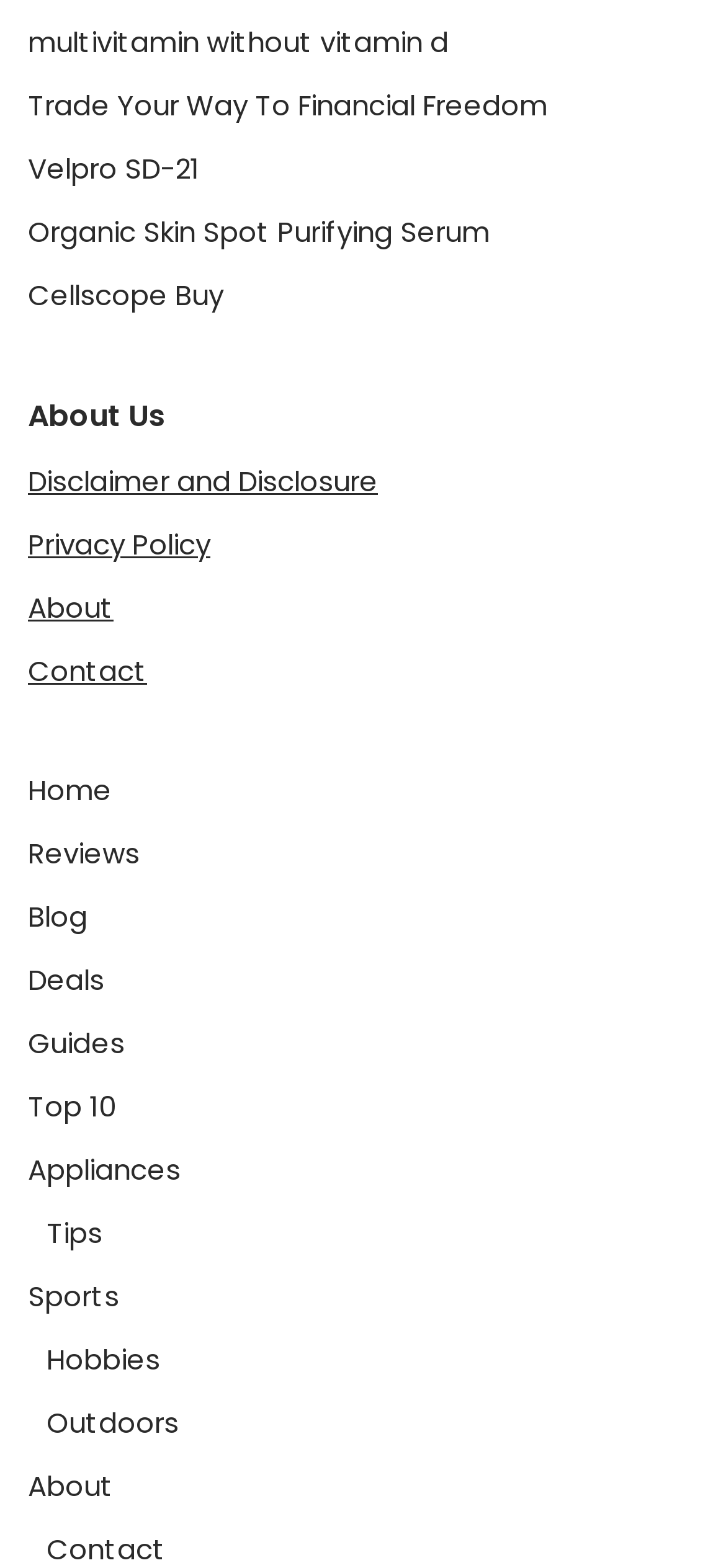Locate the bounding box coordinates of the clickable region to complete the following instruction: "explore the top 10 list."

[0.038, 0.693, 0.159, 0.718]